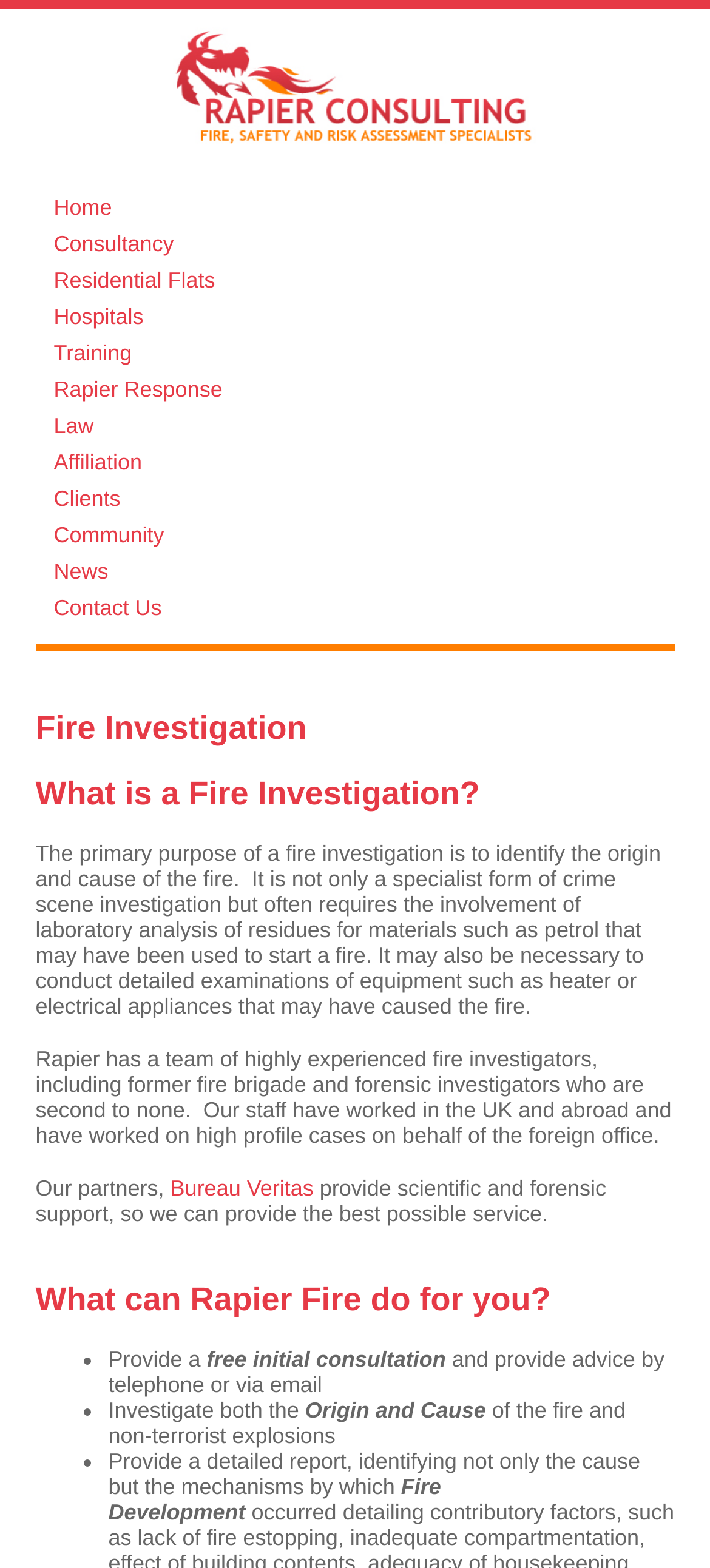Find the bounding box coordinates of the element to click in order to complete this instruction: "Click on the 'Training' link". The bounding box coordinates must be four float numbers between 0 and 1, denoted as [left, top, right, bottom].

[0.05, 0.213, 0.95, 0.236]